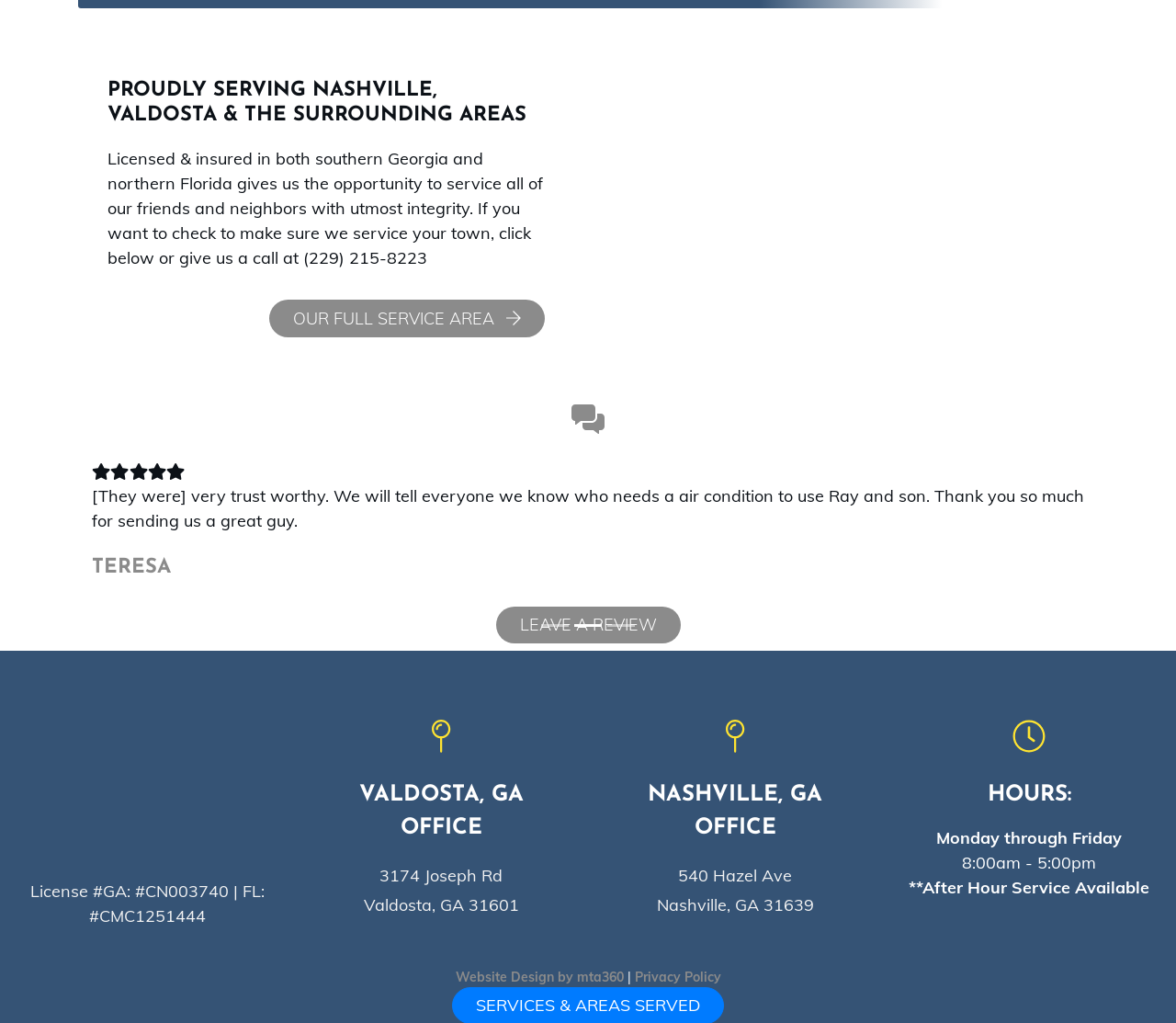Determine the bounding box of the UI component based on this description: "Leave A Review". The bounding box coordinates should be four float values between 0 and 1, i.e., [left, top, right, bottom].

[0.421, 0.593, 0.579, 0.629]